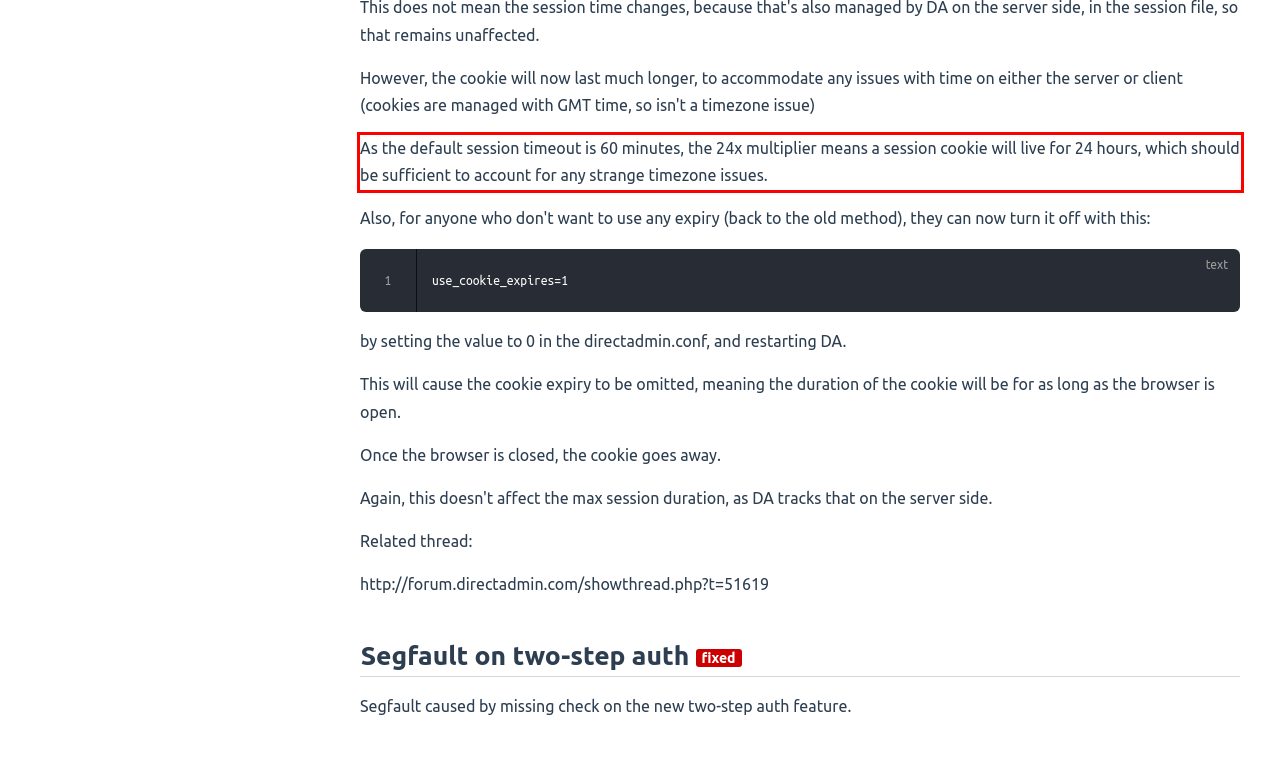Examine the webpage screenshot, find the red bounding box, and extract the text content within this marked area.

As the default session timeout is 60 minutes, the 24x multiplier means a session cookie will live for 24 hours, which should be sufficient to account for any strange timezone issues.